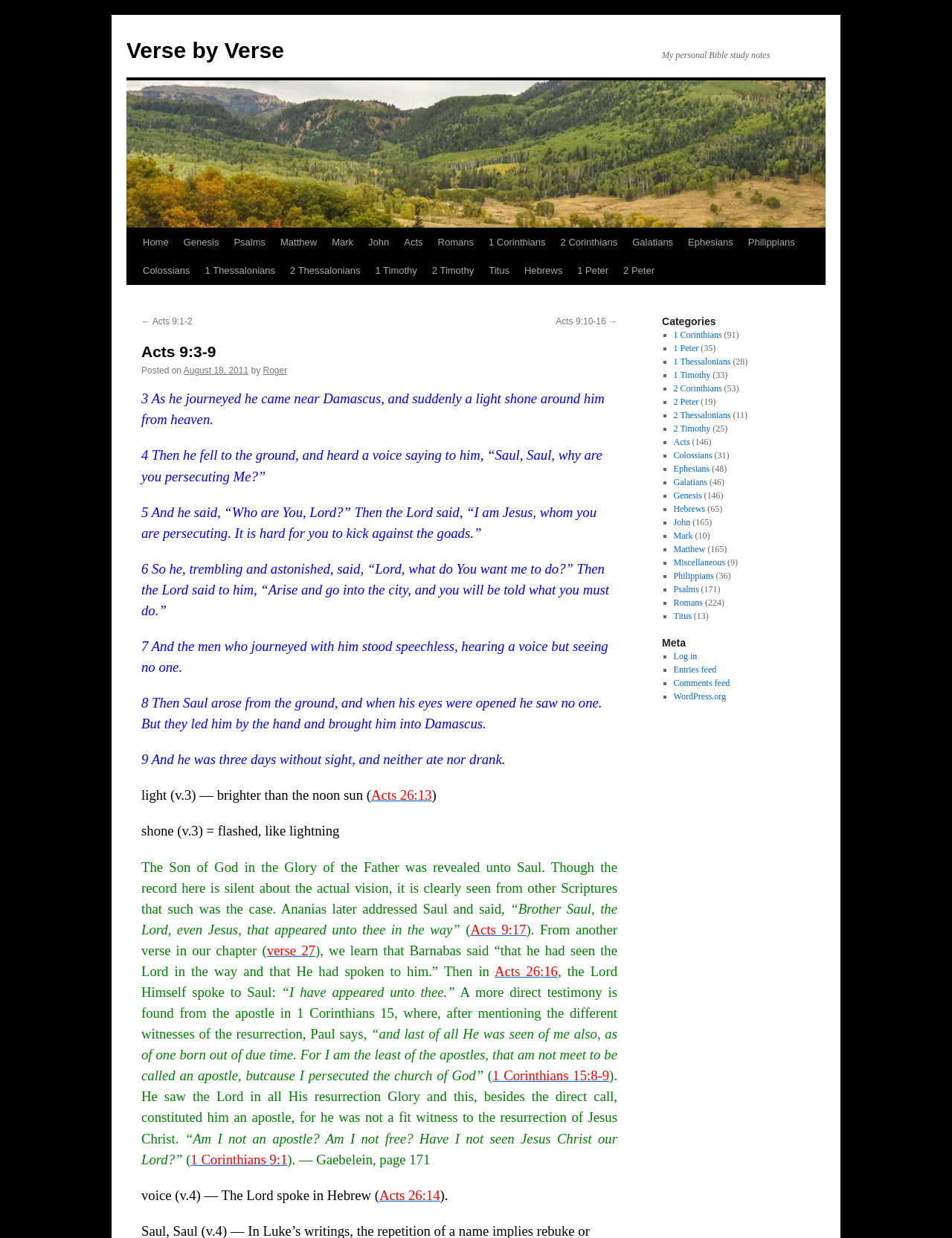By analyzing the image, answer the following question with a detailed response: Who wrote the Bible study notes?

The webpage mentions 'by Roger' in the section 'Posted on August 18, 2011', indicating that Roger is the author of the Bible study notes.